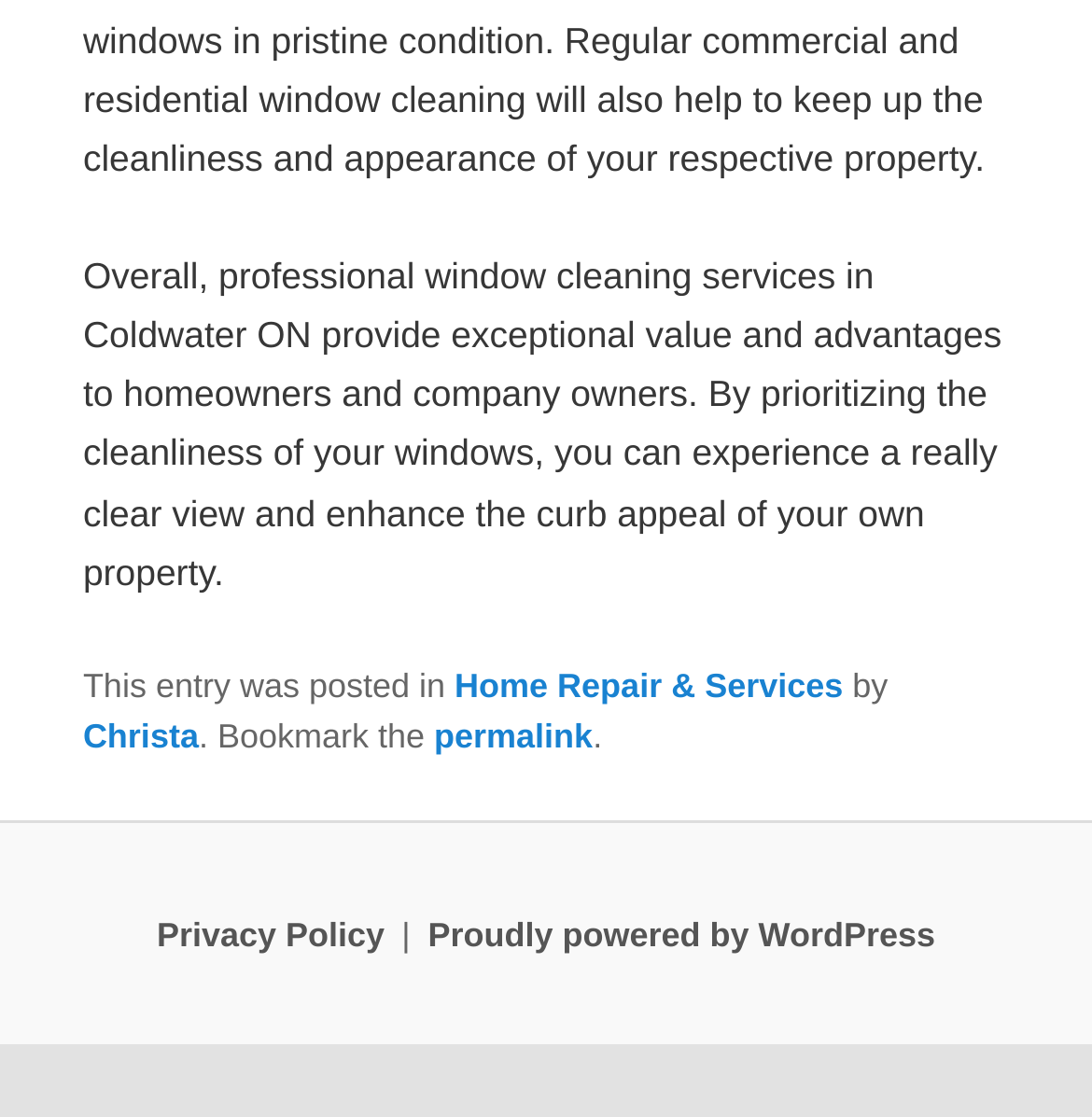What is the category of the post? Please answer the question using a single word or phrase based on the image.

Home Repair & Services